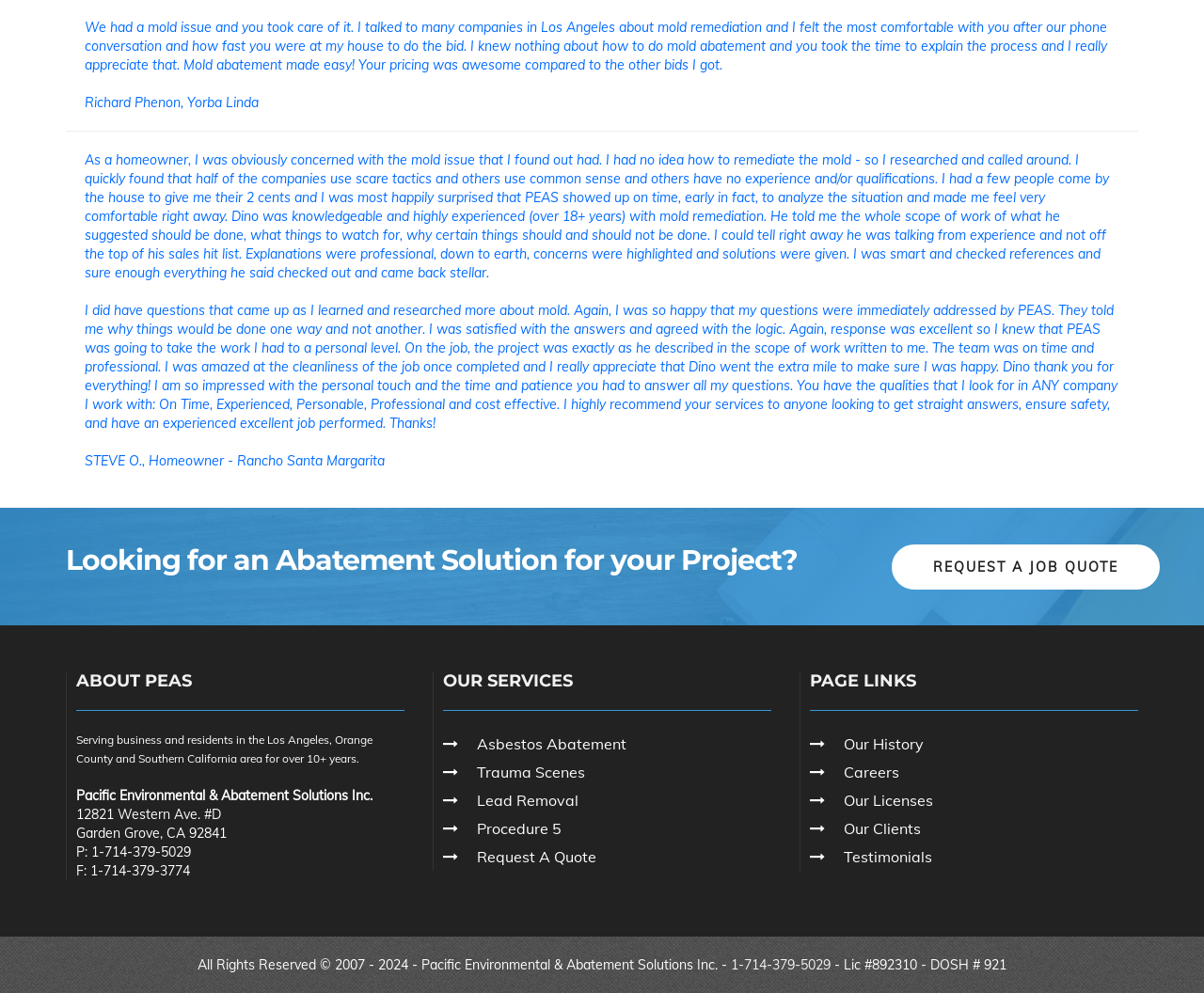Determine the bounding box coordinates for the UI element described. Format the coordinates as (top-left x, top-left y, bottom-right x, bottom-right y) and ensure all values are between 0 and 1. Element description: Statement of Independence

None